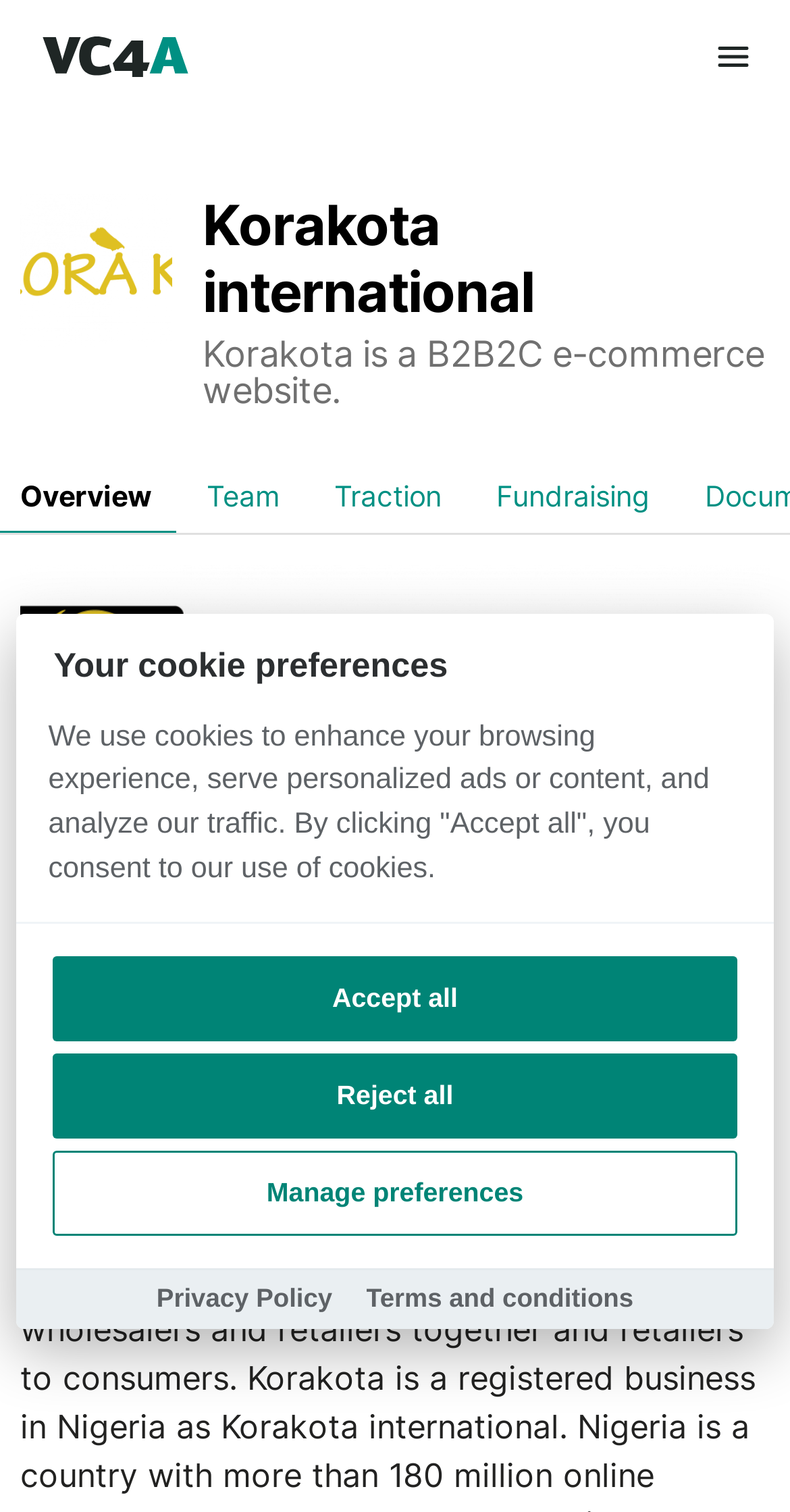Can you determine the bounding box coordinates of the area that needs to be clicked to fulfill the following instruction: "Take the smoothie quiz"?

None